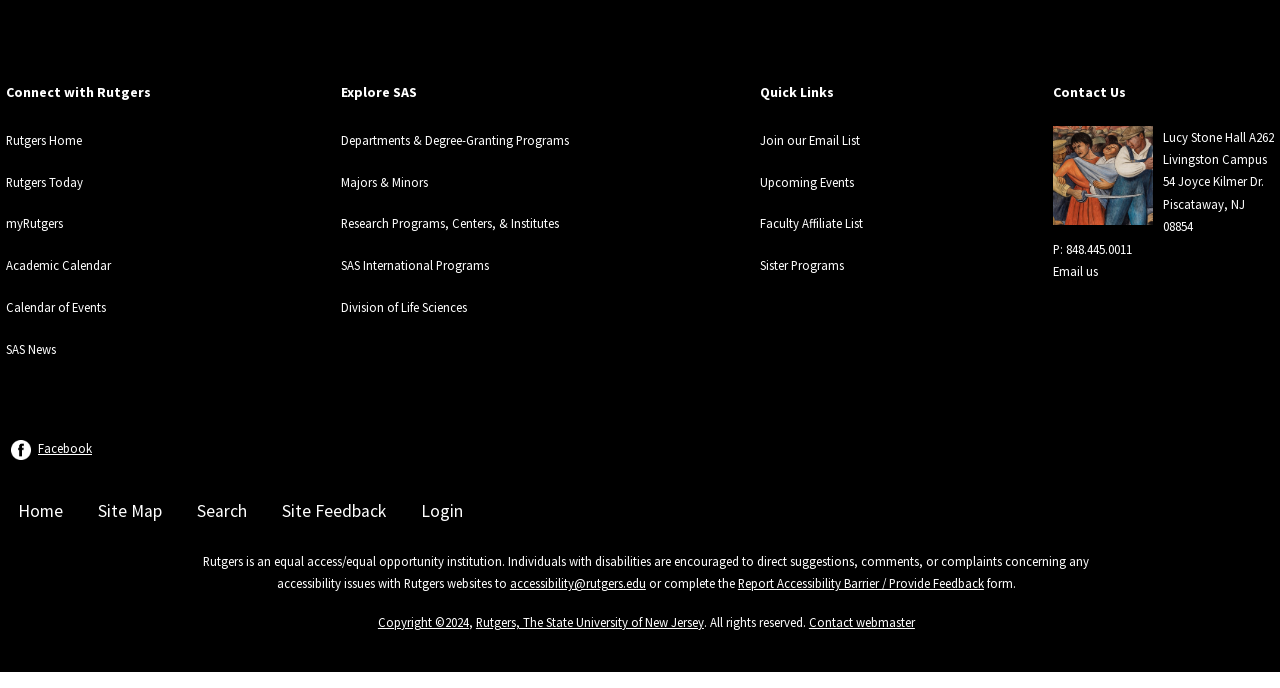Provide the bounding box coordinates for the area that should be clicked to complete the instruction: "Click on Rutgers Home".

[0.005, 0.191, 0.064, 0.215]